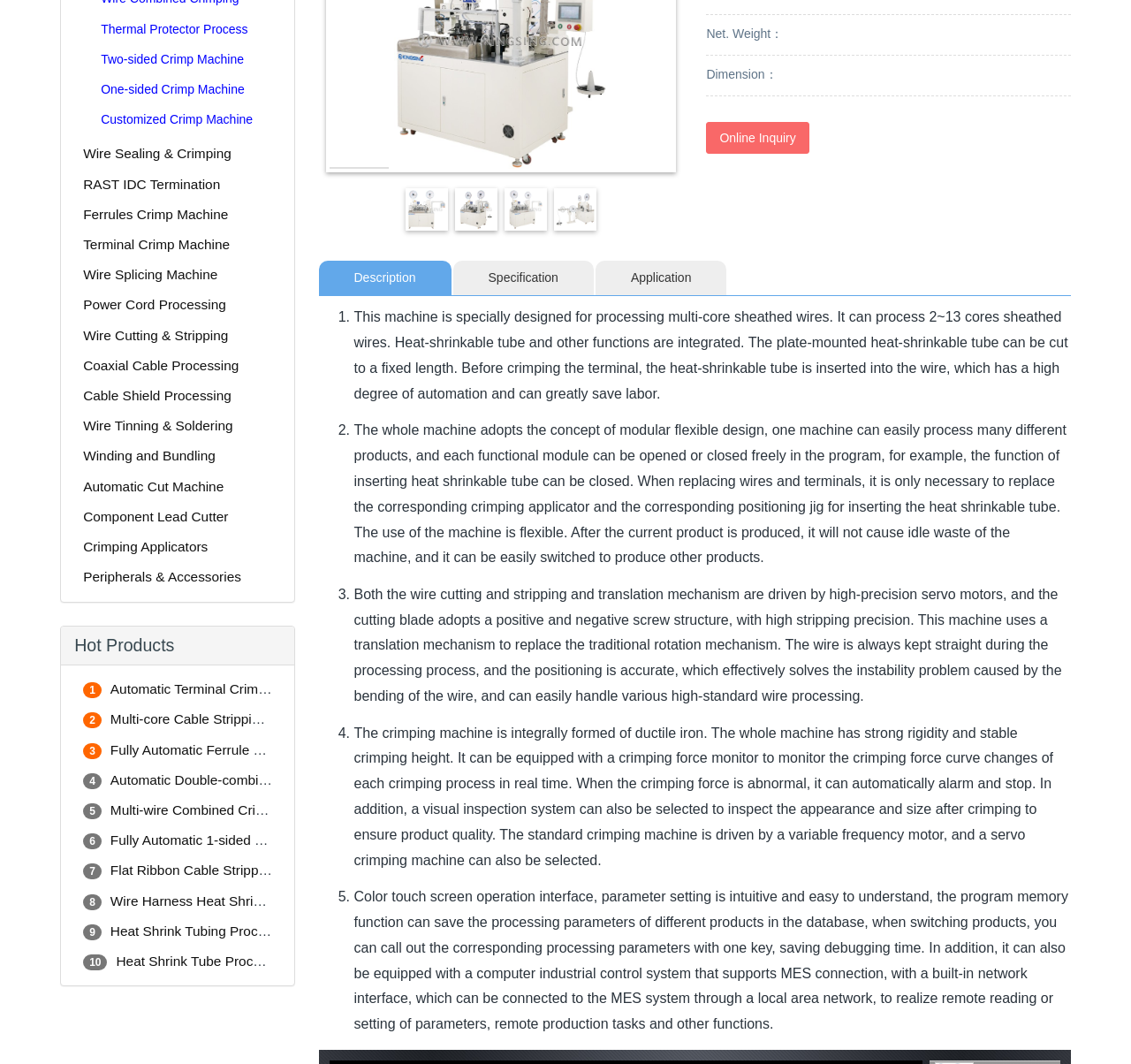Please provide the bounding box coordinates in the format (top-left x, top-left y, bottom-right x, bottom-right y). Remember, all values are floating point numbers between 0 and 1. What is the bounding box coordinate of the region described as: Thermal Protector Process

[0.089, 0.02, 0.219, 0.034]